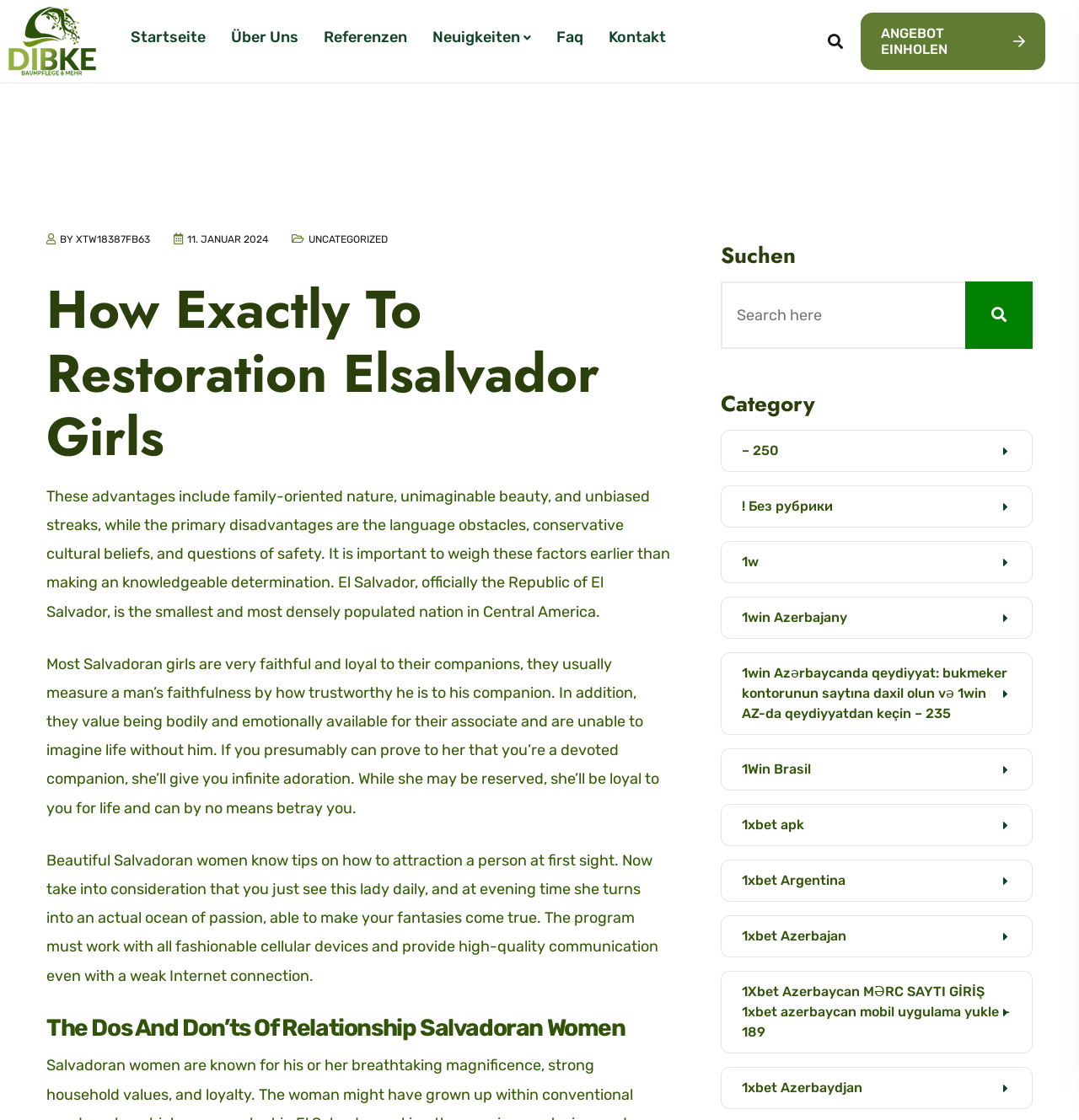Show me the bounding box coordinates of the clickable region to achieve the task as per the instruction: "Click on the 'Faq' link".

[0.516, 0.0, 0.541, 0.066]